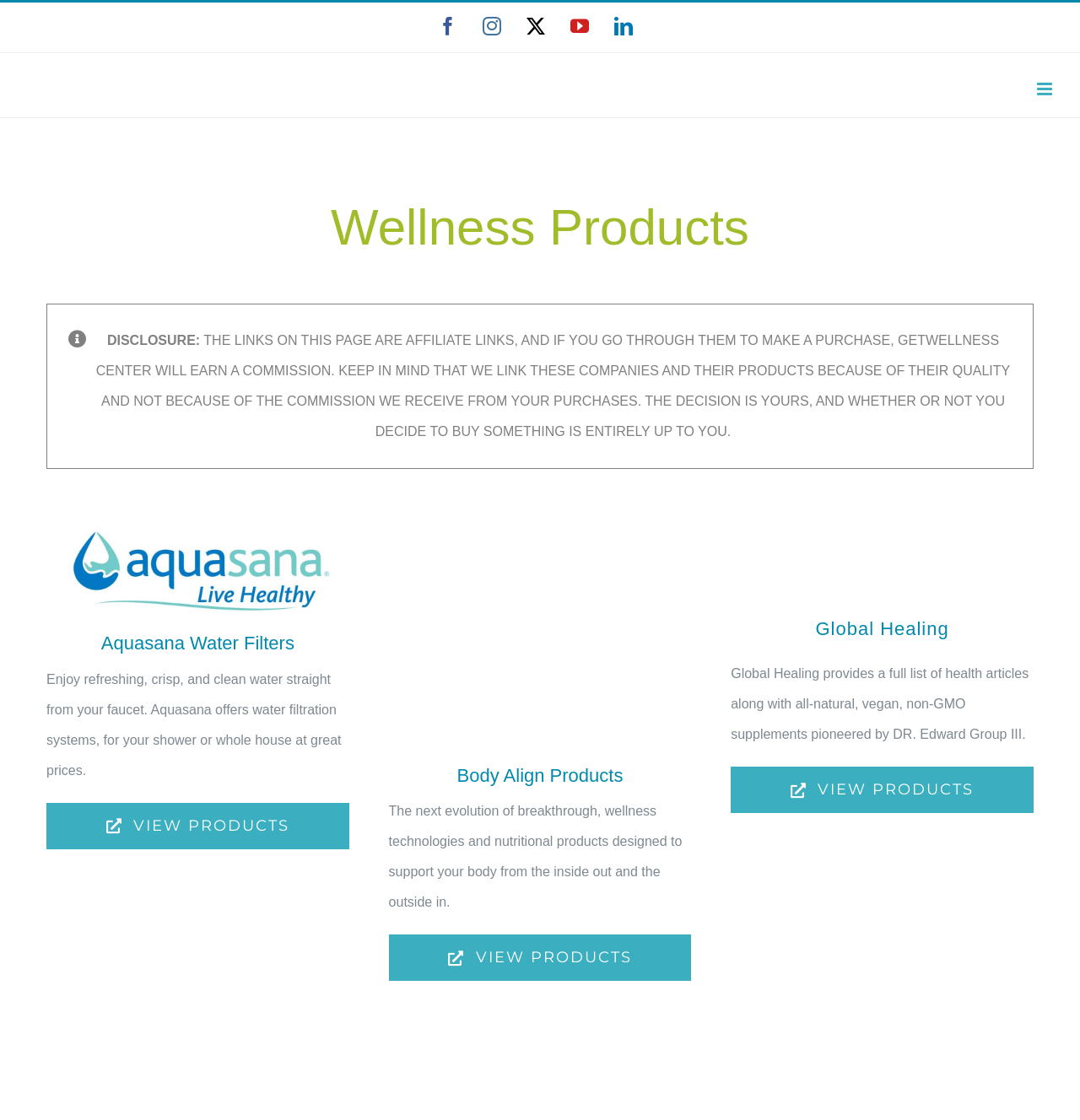Locate the bounding box coordinates of the clickable part needed for the task: "Learn about Global Healing".

[0.677, 0.685, 0.957, 0.726]